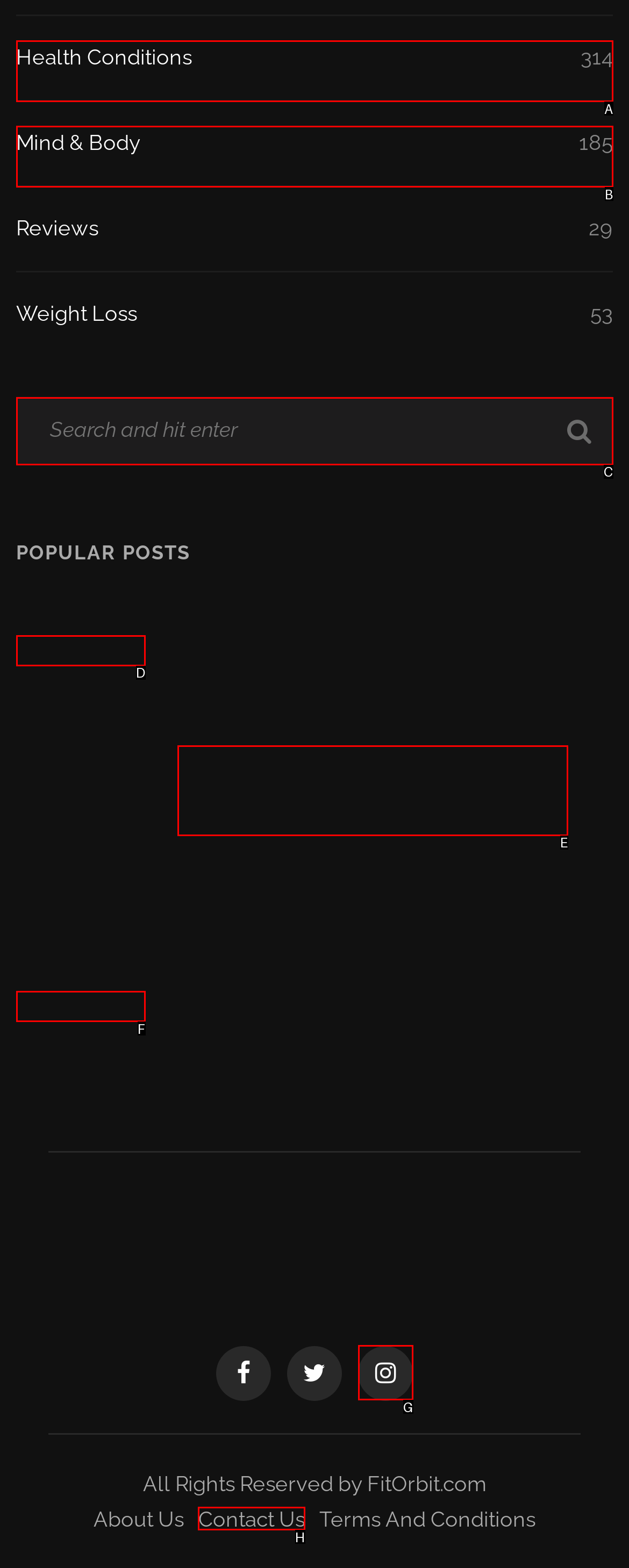To complete the instruction: Contact Us, which HTML element should be clicked?
Respond with the option's letter from the provided choices.

H